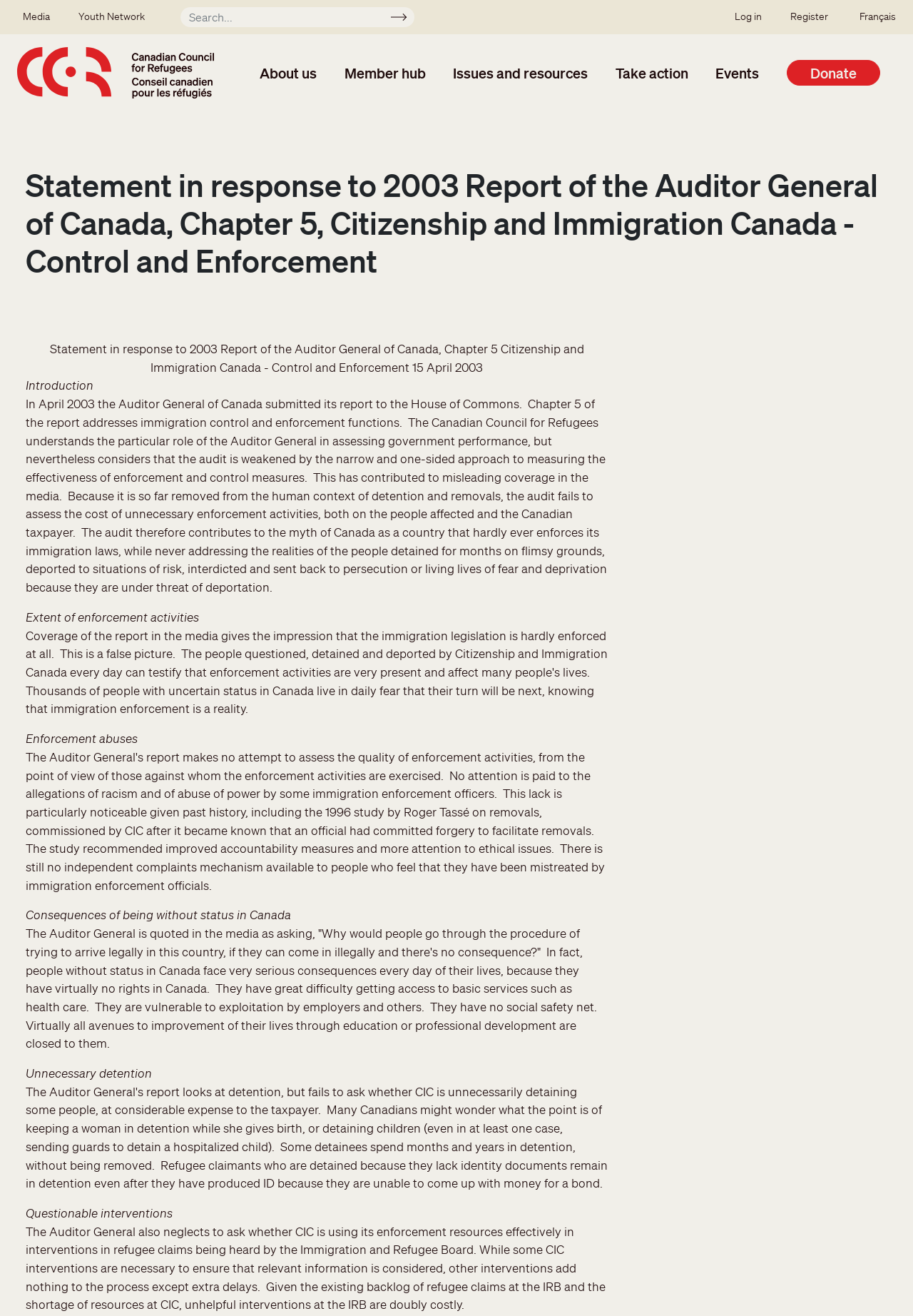Show the bounding box coordinates of the region that should be clicked to follow the instruction: "Donate."

[0.861, 0.046, 0.964, 0.065]